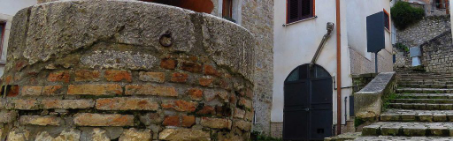Using details from the image, please answer the following question comprehensively:
What is the atmosphere conveyed by the image?

The caption describes the overall atmosphere of the image as conveying 'a sense of tranquility and timelessness', which suggests that the image evokes feelings of peacefulness and a sense of being disconnected from time.